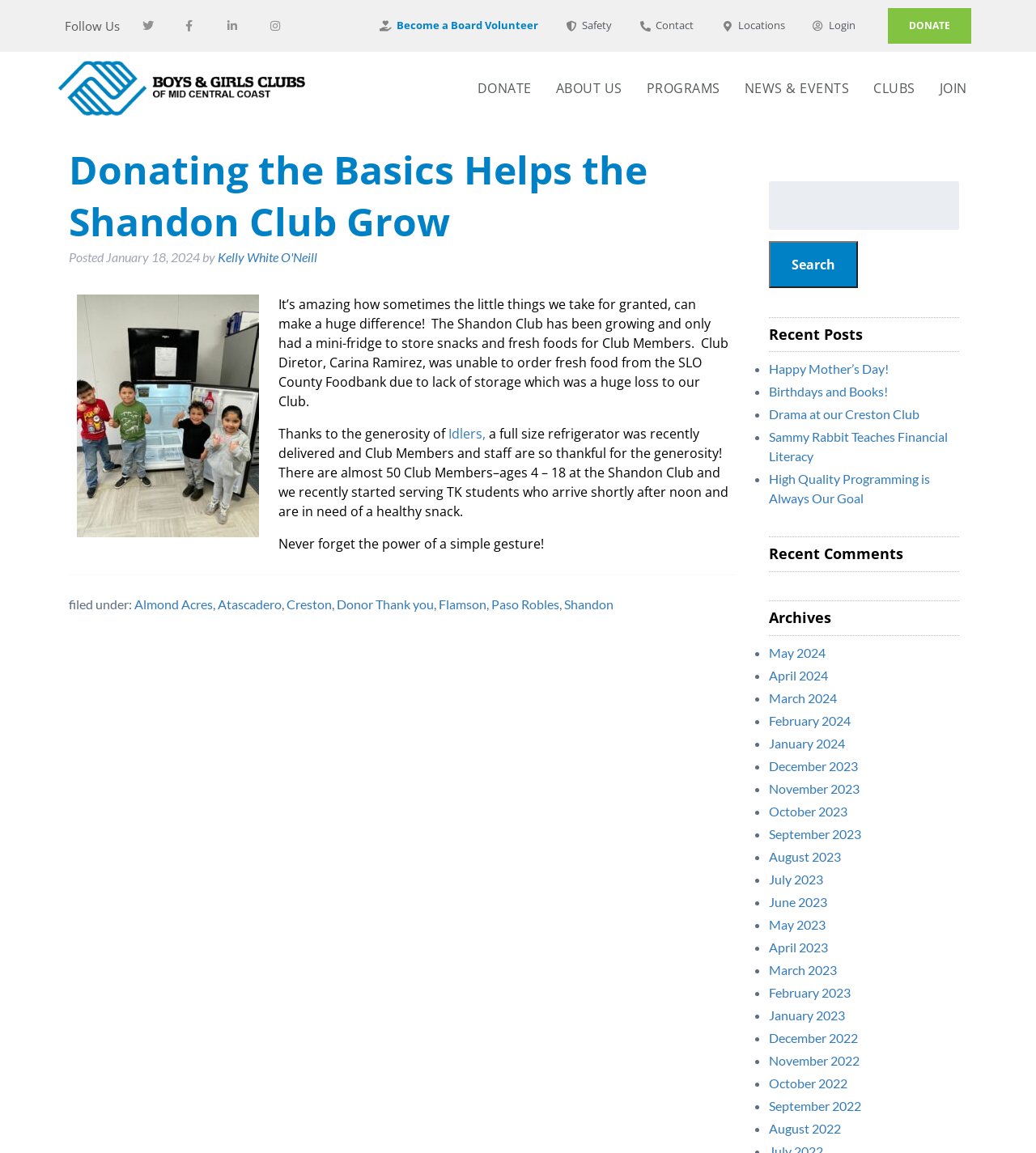Offer a meticulous description of the webpage's structure and content.

This webpage is about the Boys & Girls Clubs in Atascadero, Creston, Guadalupe, Paso Robles, Santa Maria & Shandon. At the top, there are several links to social media platforms and a "Donate" button. Below that, there are links to various pages on the website, including "About Us", "Programs", "News & Events", "Clubs", and "Join".

The main content of the page is an article about the Shandon Club, which has been growing and only had a mini-fridge to store snacks and fresh foods for Club Members. The article explains how the club was unable to order fresh food from the SLO County Foodbank due to lack of storage, but thanks to the generosity of Idlers, a full-size refrigerator was recently delivered, and Club Members and staff are very thankful.

On the right side of the page, there is a search bar and a section titled "Recent Posts" with links to several recent articles, including "Happy Mother’s Day!", "Birthdays and Books!", and "Drama at our Creston Club". Below that, there is a section titled "Recent Comments" and another section titled "Archives" with links to articles from previous months, dating back to August 2023.

At the bottom of the page, there is a footer section with links to various categories, including "Almond Acres", "Atascadero", "Creston", and "Shandon".